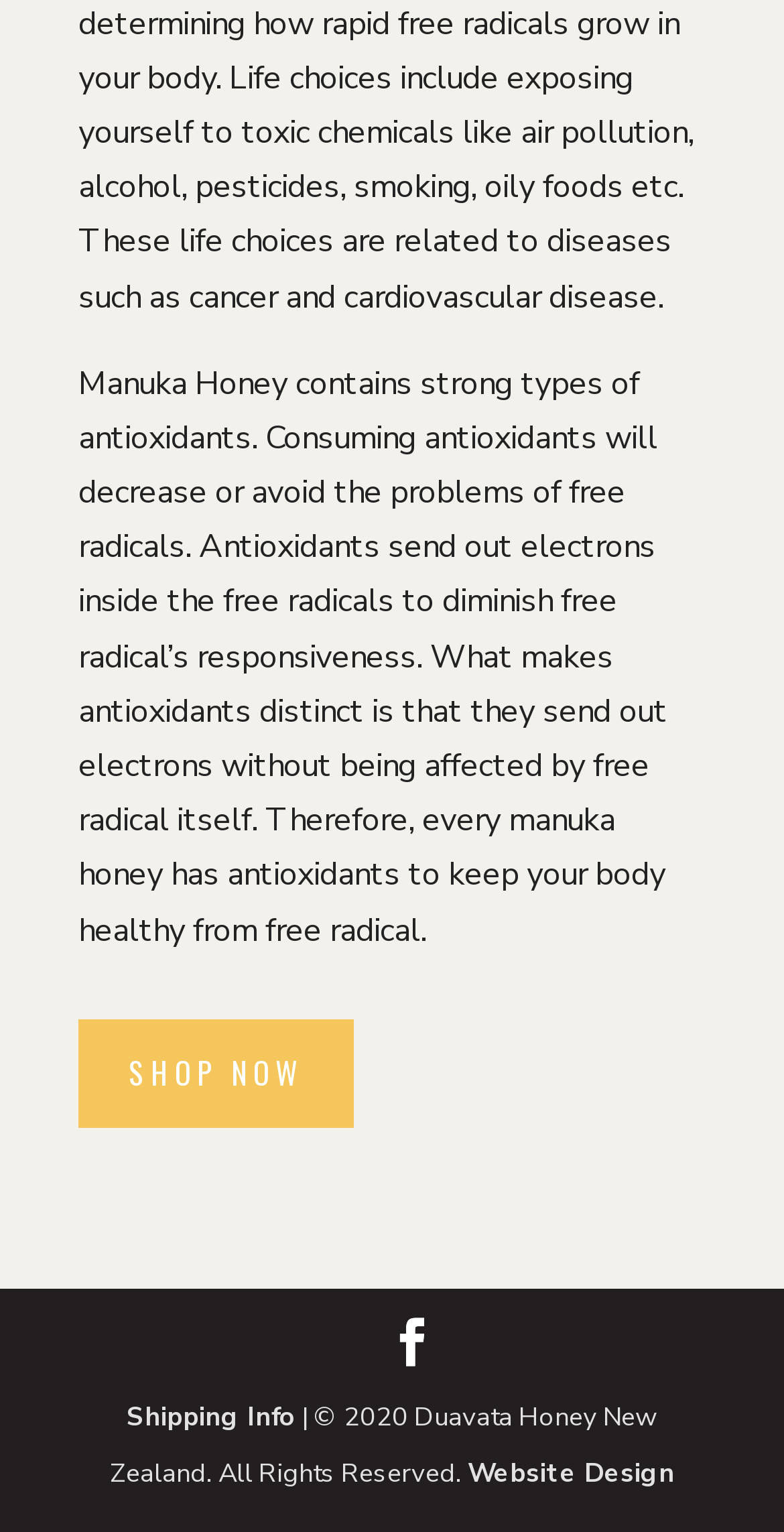How many links are present at the bottom of the webpage?
Based on the image, provide your answer in one word or phrase.

3